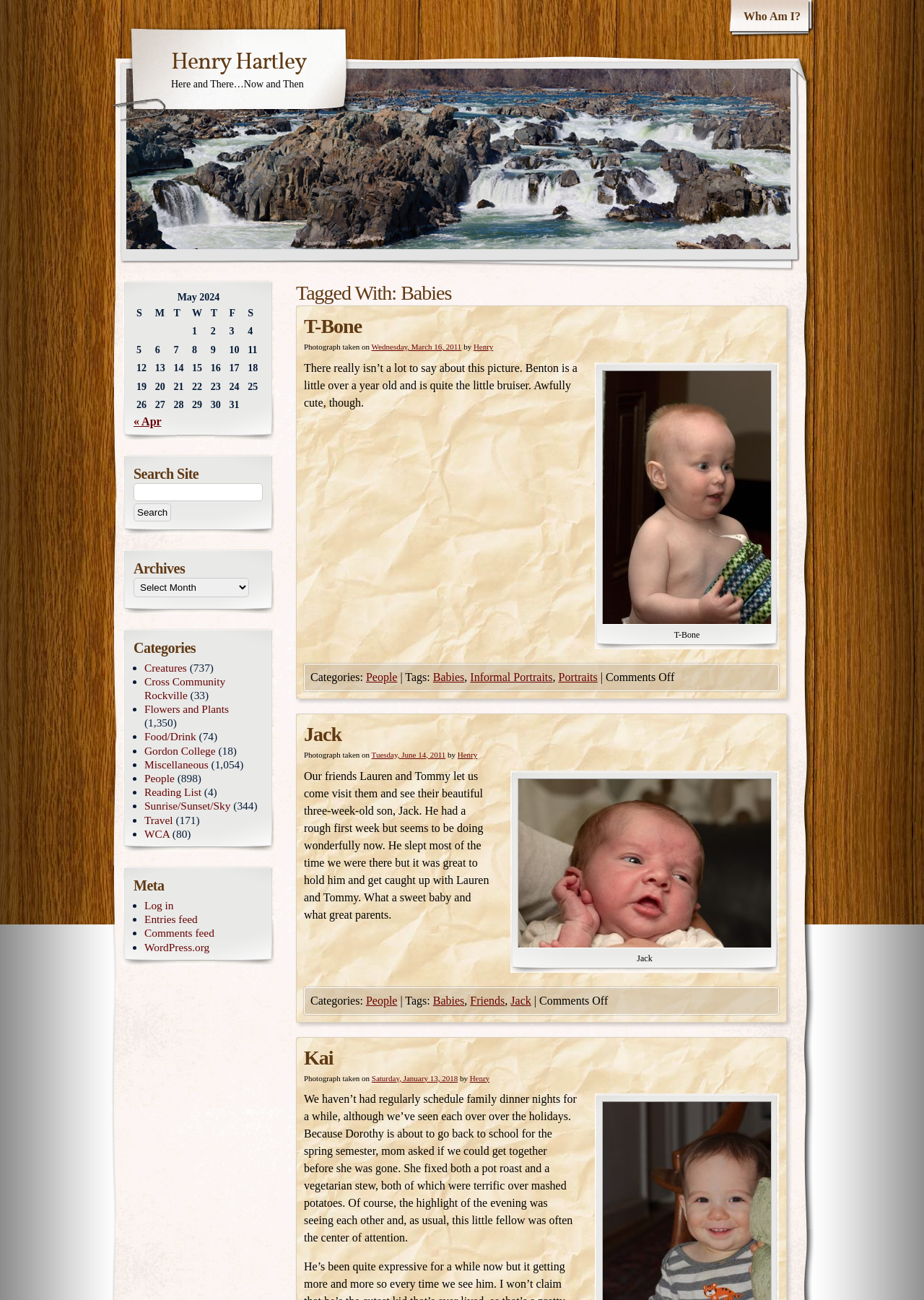Please locate the bounding box coordinates for the element that should be clicked to achieve the following instruction: "Search for something". Ensure the coordinates are given as four float numbers between 0 and 1, i.e., [left, top, right, bottom].

None